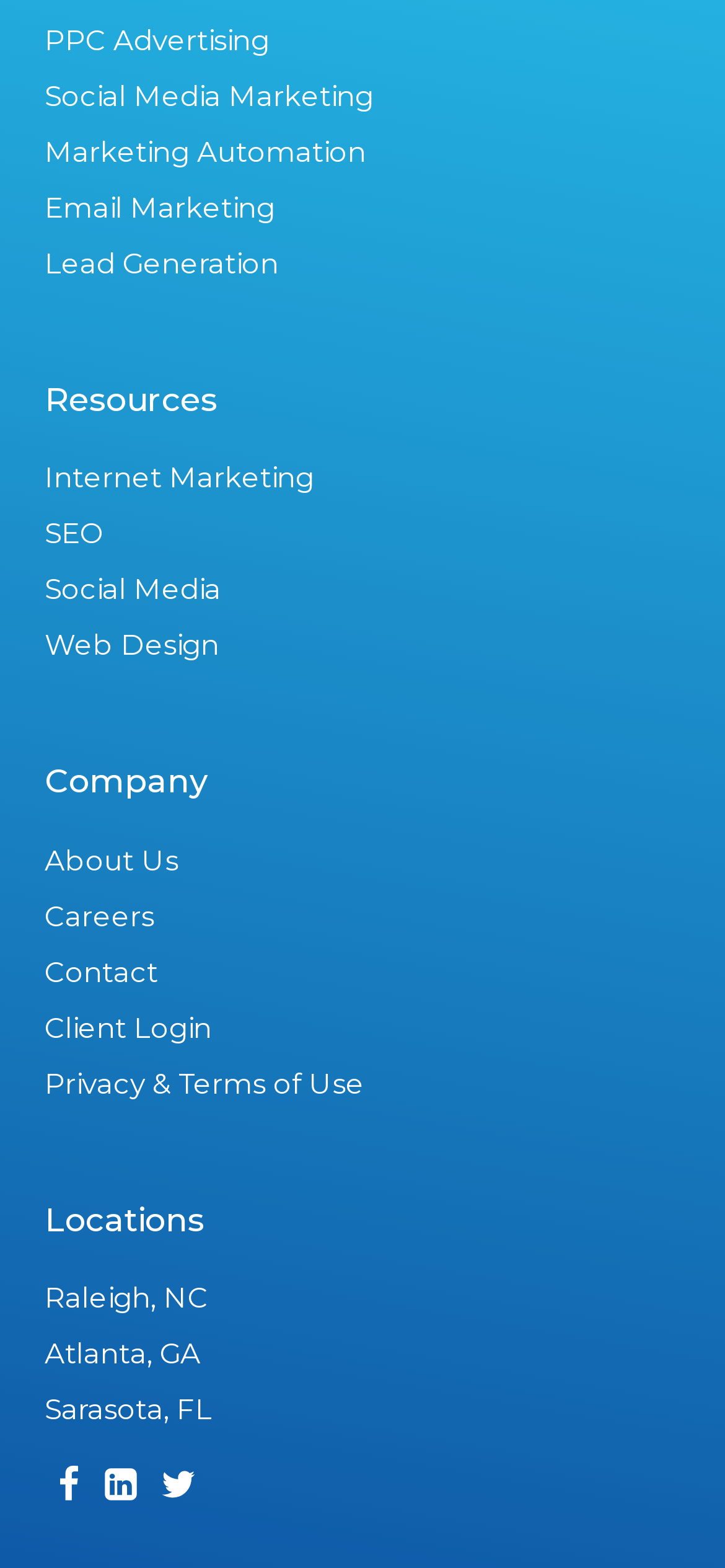How many links are under the 'Company' heading? Examine the screenshot and reply using just one word or a brief phrase.

4